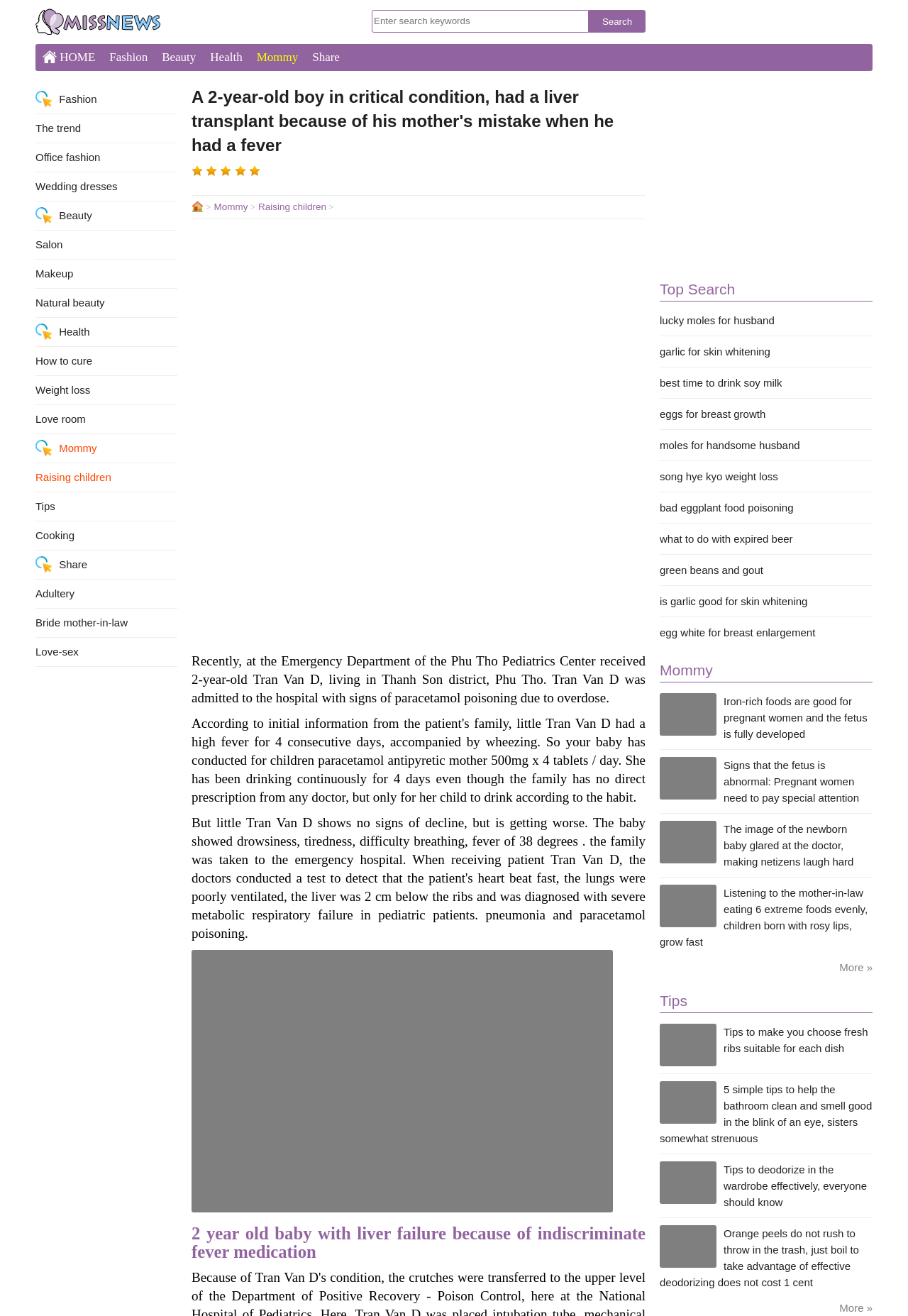What is the purpose of the search bar?
Give a comprehensive and detailed explanation for the question.

The search bar is located at the top of the webpage with a placeholder text 'Enter search keywords'. This suggests that the purpose of the search bar is to allow users to search for specific keywords or topics within the webpage or the website.